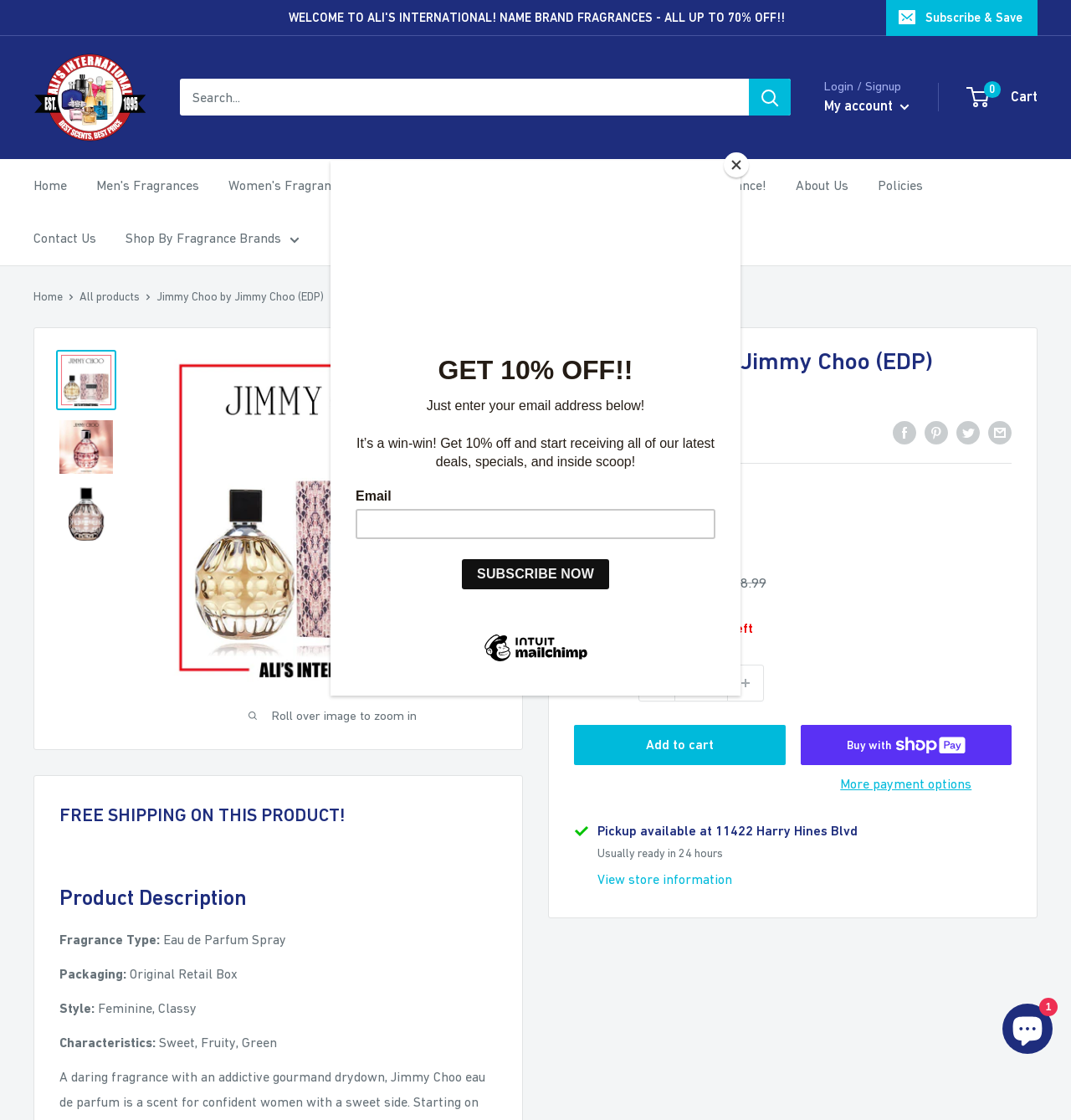What is the name of the fragrance?
Look at the image and respond to the question as thoroughly as possible.

I found the answer by looking at the breadcrumb navigation section, where it says 'Jimmy Choo by Jimmy Choo (EDP)'. This suggests that the name of the fragrance is Jimmy Choo.